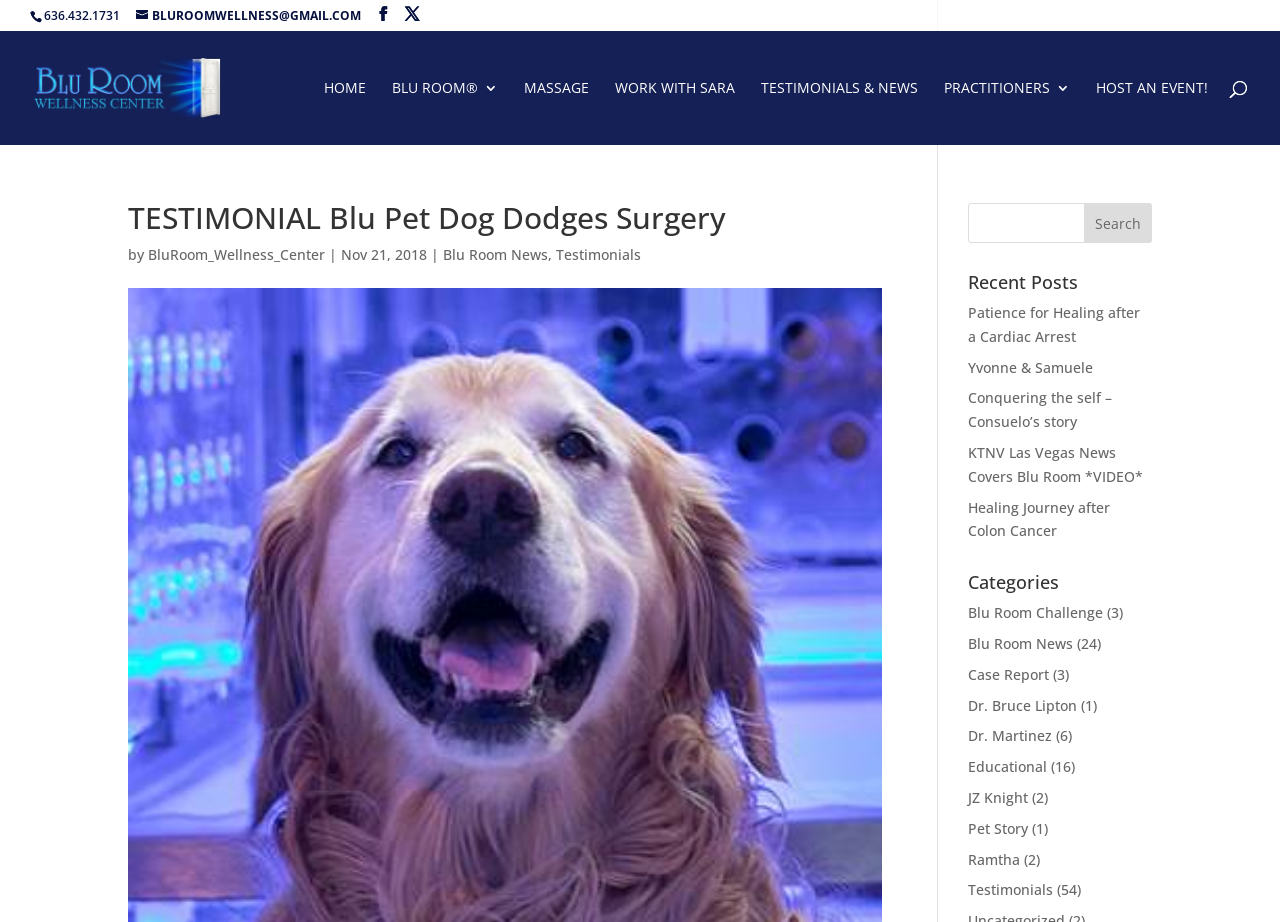What is the title or heading displayed on the webpage?

TESTIMONIAL Blu Pet Dog Dodges Surgery